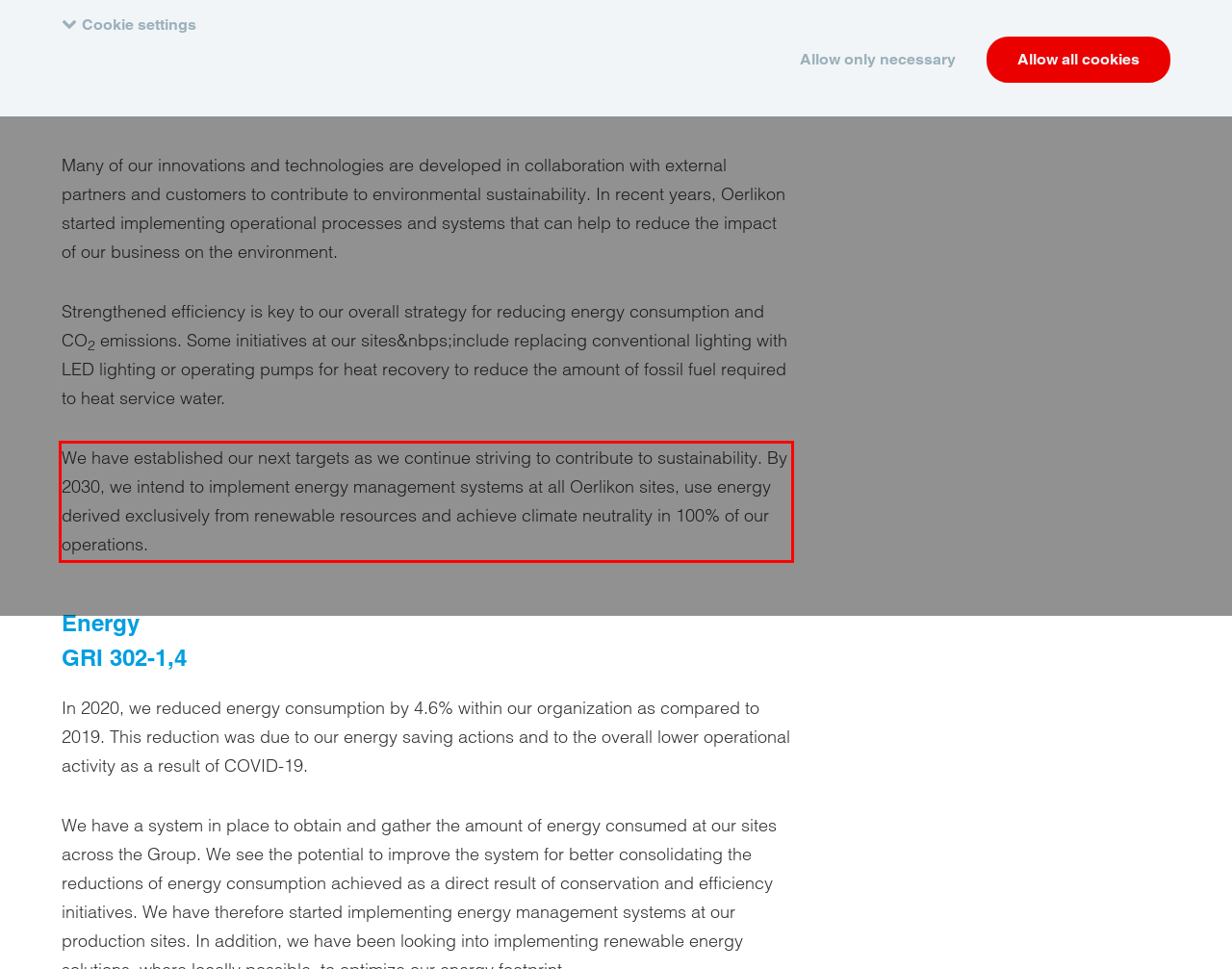Using OCR, extract the text content found within the red bounding box in the given webpage screenshot.

We have established our next targets as we continue striving to contribute to sustainability. By 2030, we intend to implement energy management systems at all Oerlikon sites, use energy derived exclusively from renewable resources and achieve climate neutrality in 100% of our operations.